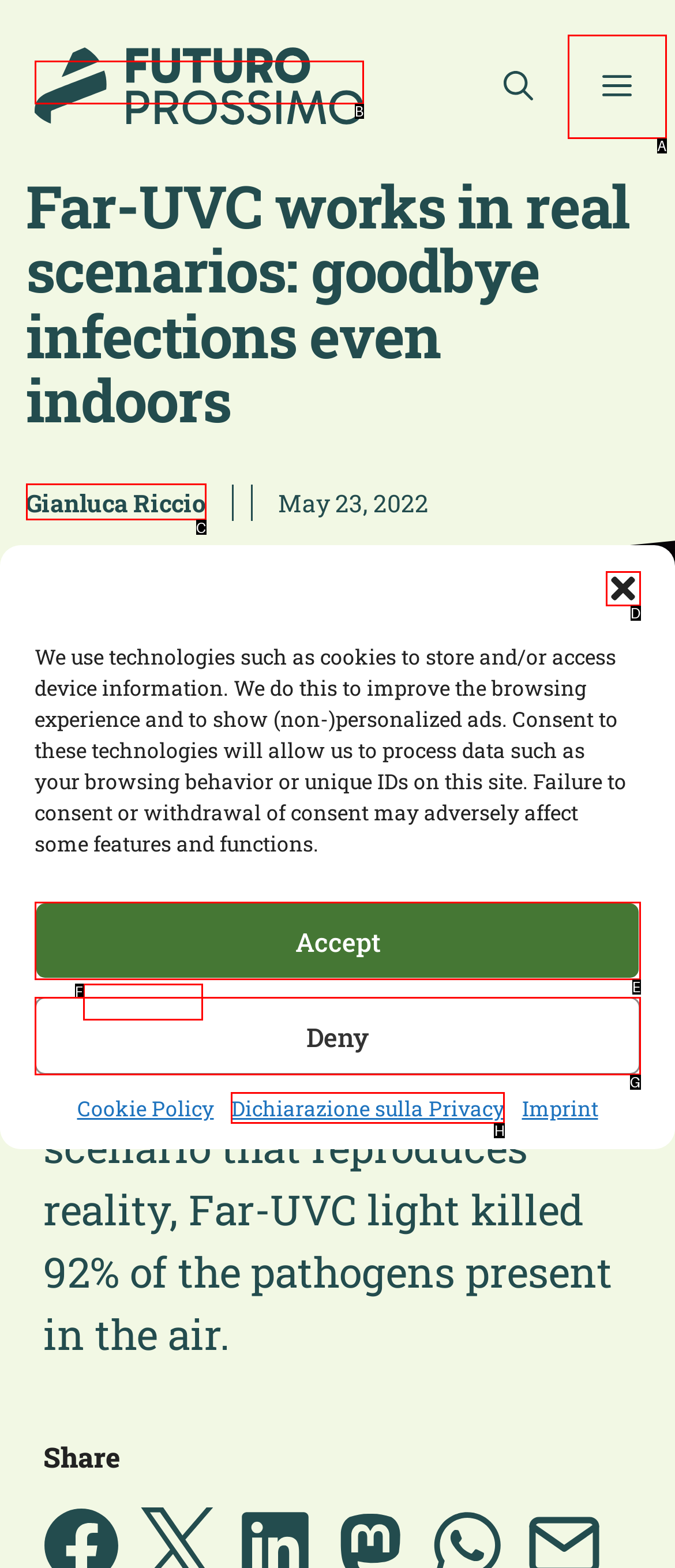Choose the HTML element that matches the description: About Us
Reply with the letter of the correct option from the given choices.

None